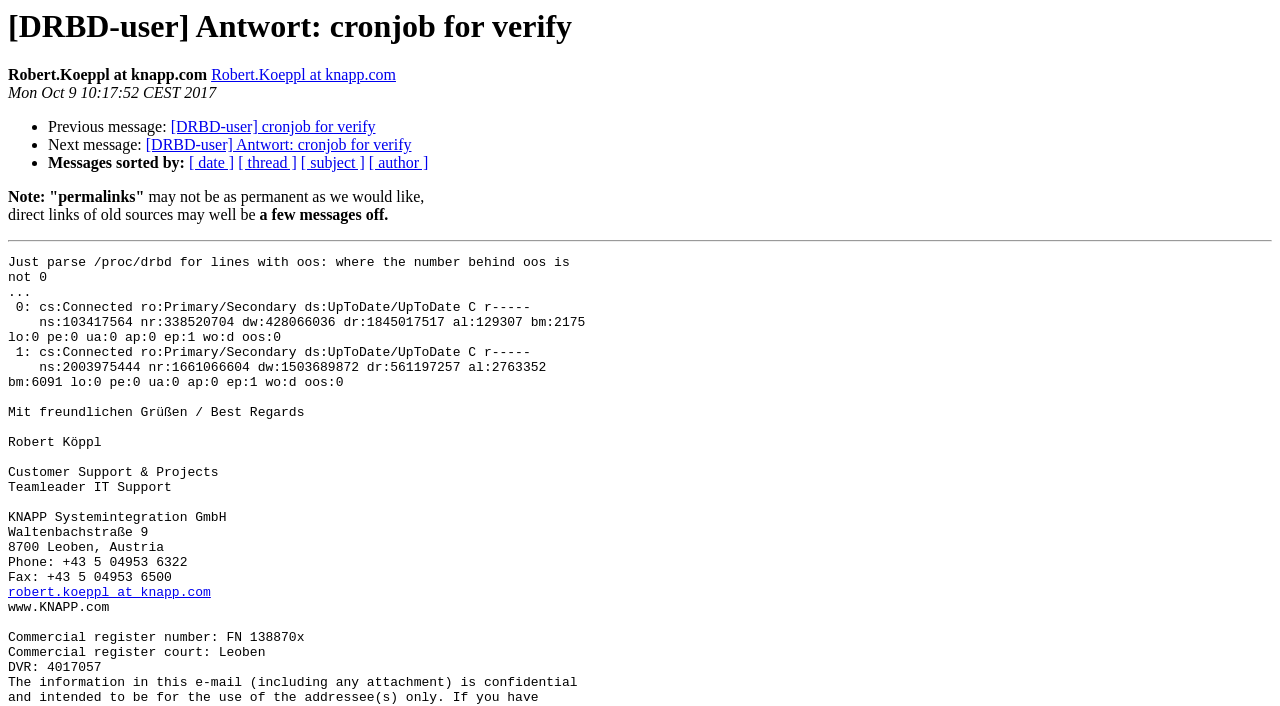Provide a thorough description of this webpage.

The webpage appears to be an email thread or a discussion forum post. At the top, there is a heading that reads "[DRBD-user] Antwort: cronjob for verify". Below the heading, there is a line of text showing the sender's email address, "Robert.Koeppl at knapp.com", which is also a clickable link. Next to the email address, there is a timestamp, "Mon Oct 9 10:17:52 CEST 2017".

On the left side of the page, there are list markers in the form of bullets, which separate different sections of the page. The first section has a link to a previous message, and the second section has a link to the next message. Below these links, there are more list markers, followed by a section that allows users to sort messages by date, thread, subject, or author.

The main content of the page is a message from Robert Köppl, which discusses parsing /proc/drbd for lines with oos: where the number behind oos is not 0. The message includes some technical details and code snippets. At the end of the message, there is a signature block with Robert Köppl's contact information, including his email address, phone number, and fax number.

There are no images on the page, and the overall layout is focused on presenting the email thread or discussion forum post in a clear and readable format.